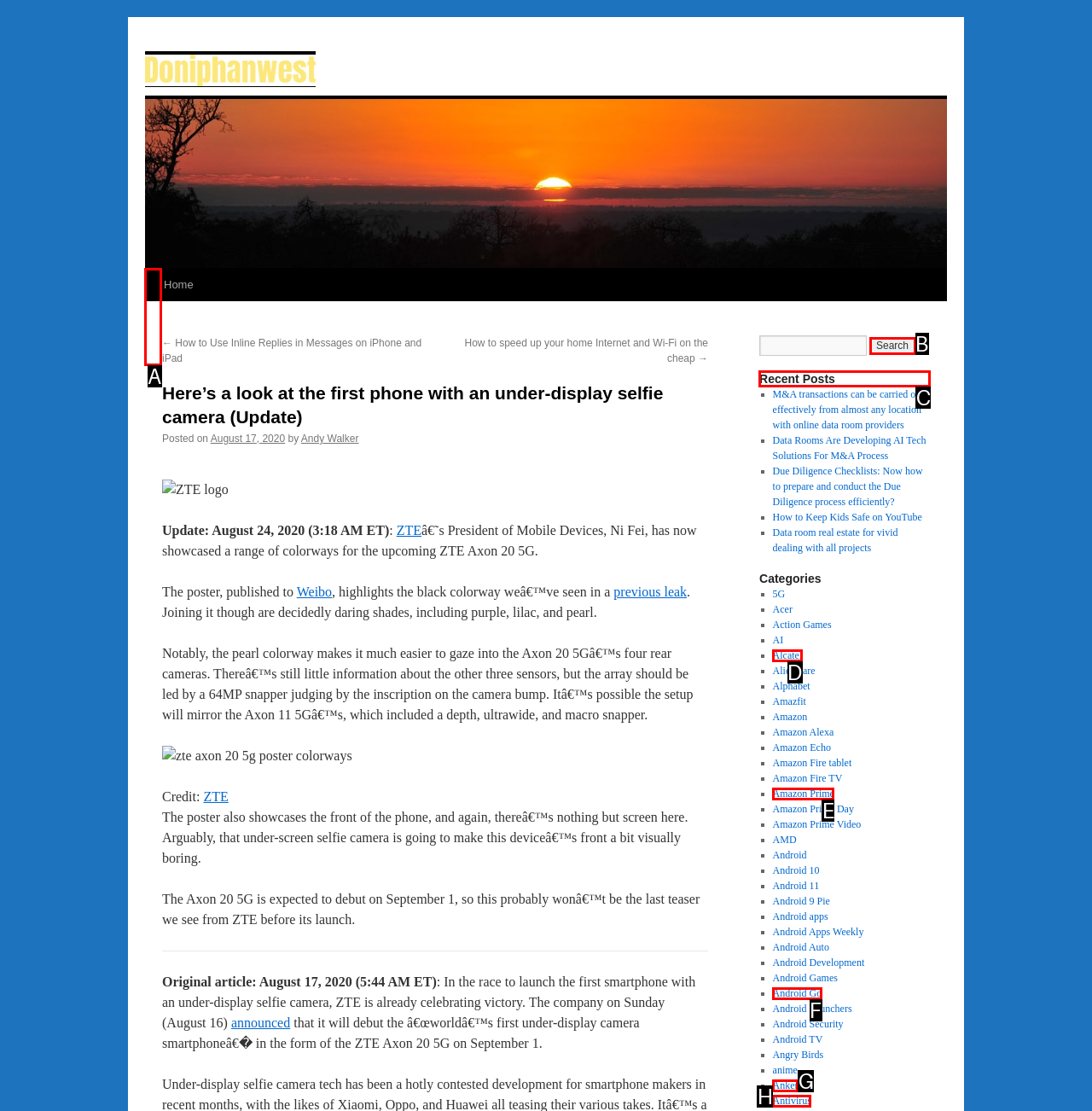Determine the letter of the UI element that you need to click to perform the task: Read the 'Recent Posts'.
Provide your answer with the appropriate option's letter.

C